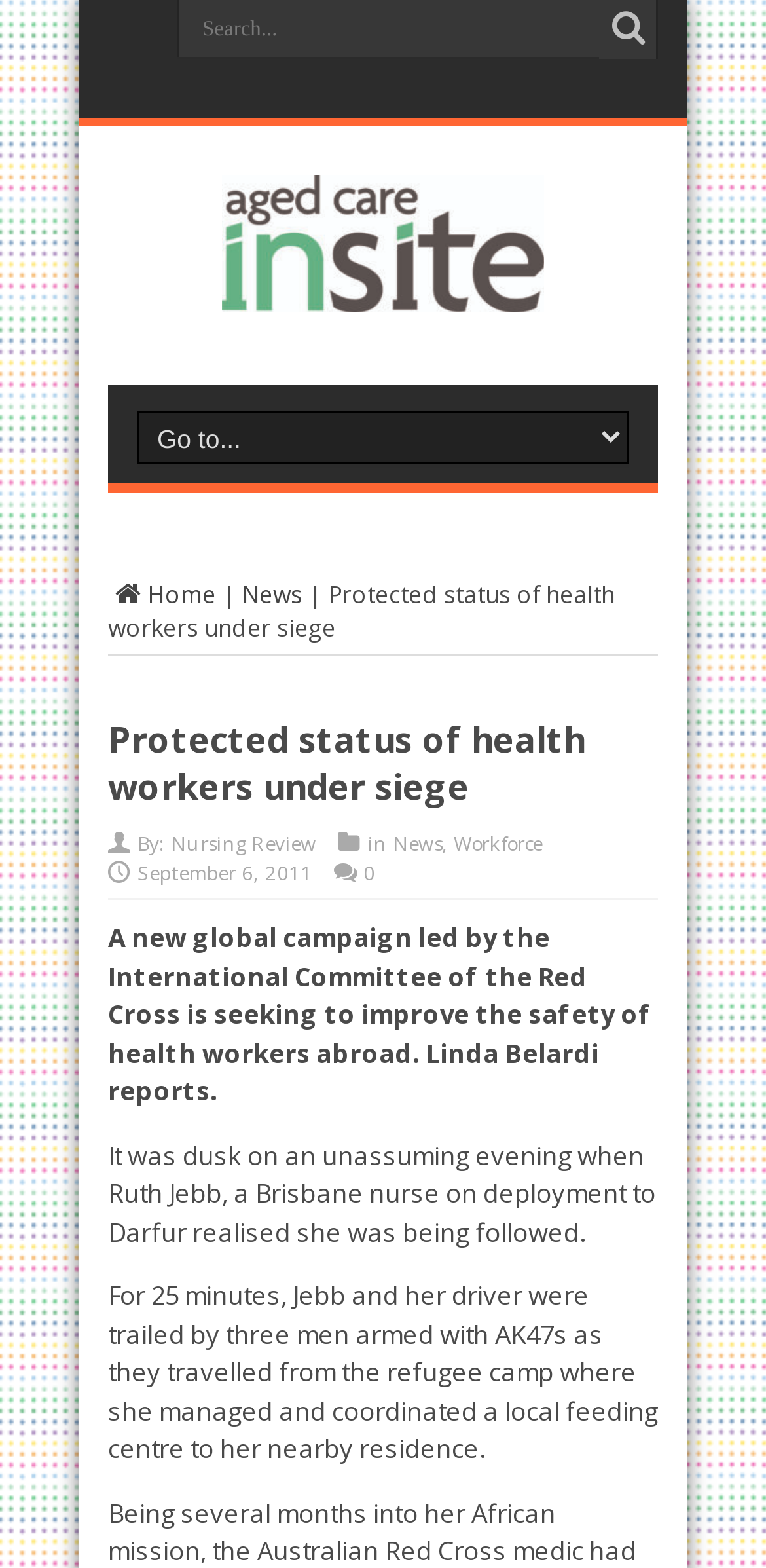Based on what you see in the screenshot, provide a thorough answer to this question: Who is the author of the article?

I determined the answer by looking at the link element with the text 'Nursing Review' and the preceding text 'By:', which suggests that it is the author of the article.